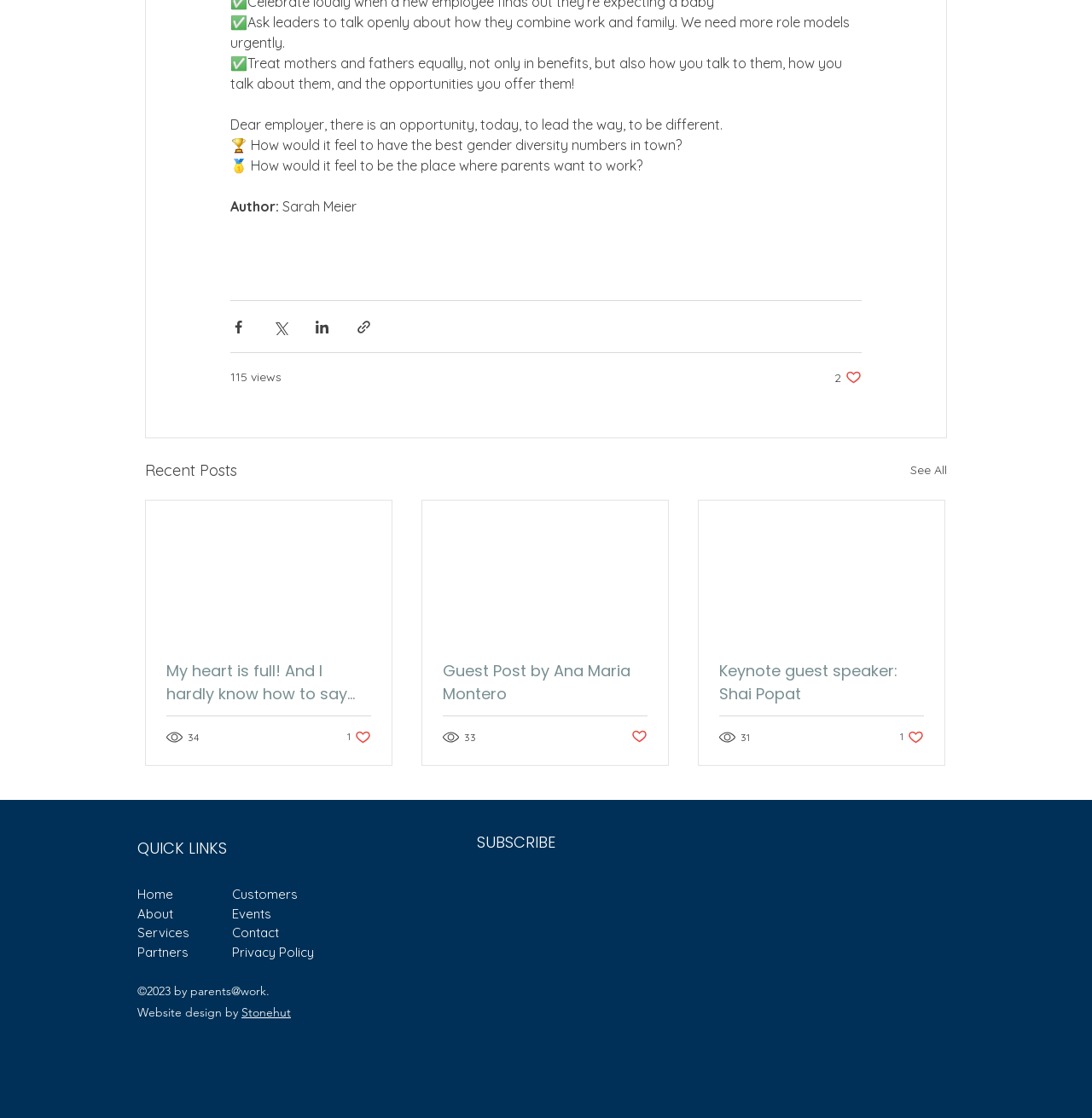Pinpoint the bounding box coordinates of the element you need to click to execute the following instruction: "Read the article by Ana Maria Montero". The bounding box should be represented by four float numbers between 0 and 1, in the format [left, top, right, bottom].

[0.387, 0.448, 0.612, 0.571]